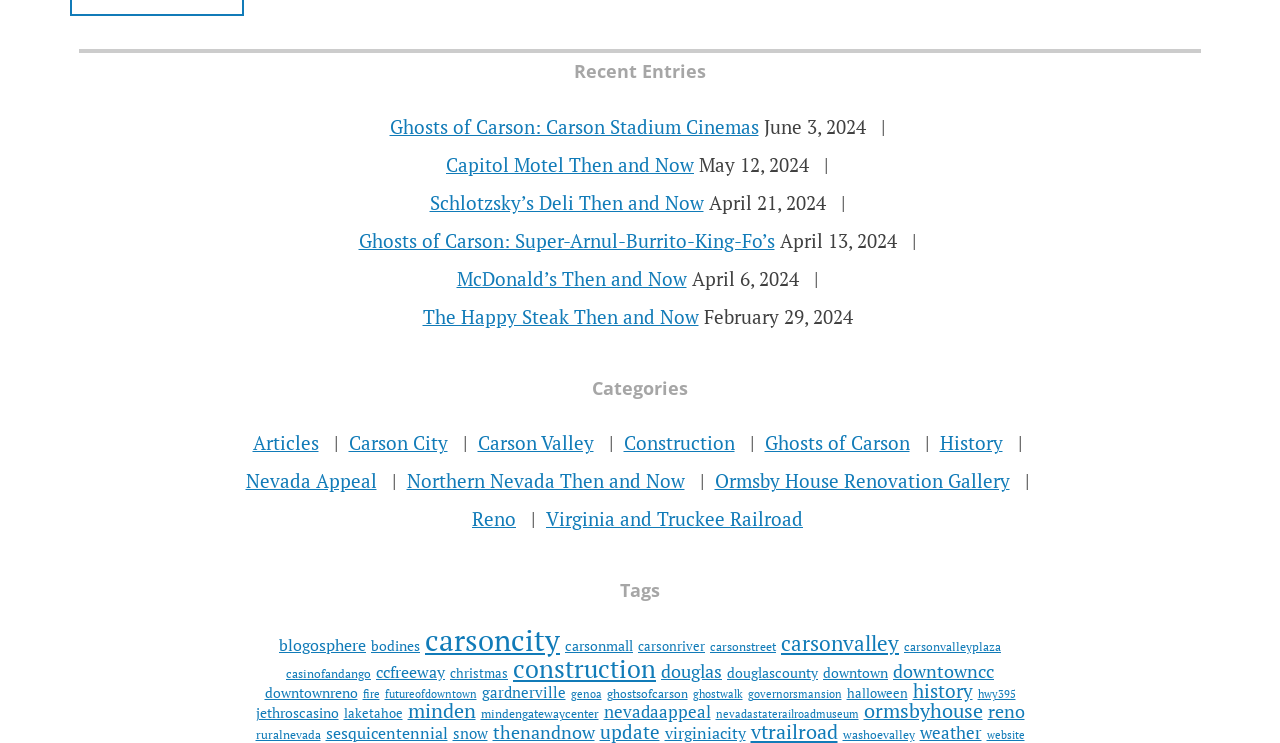How many categories are listed on the webpage?
Please respond to the question with a detailed and informative answer.

The categories are listed under the 'Categories' heading, and there are 11 links: 'Articles', 'Carson City', 'Carson Valley', 'Construction', 'Ghosts of Carson', 'History', 'Nevada Appeal', 'Northern Nevada Then and Now', 'Ormsby House Renovation Gallery', 'Reno', and 'Virginia and Truckee Railroad'.